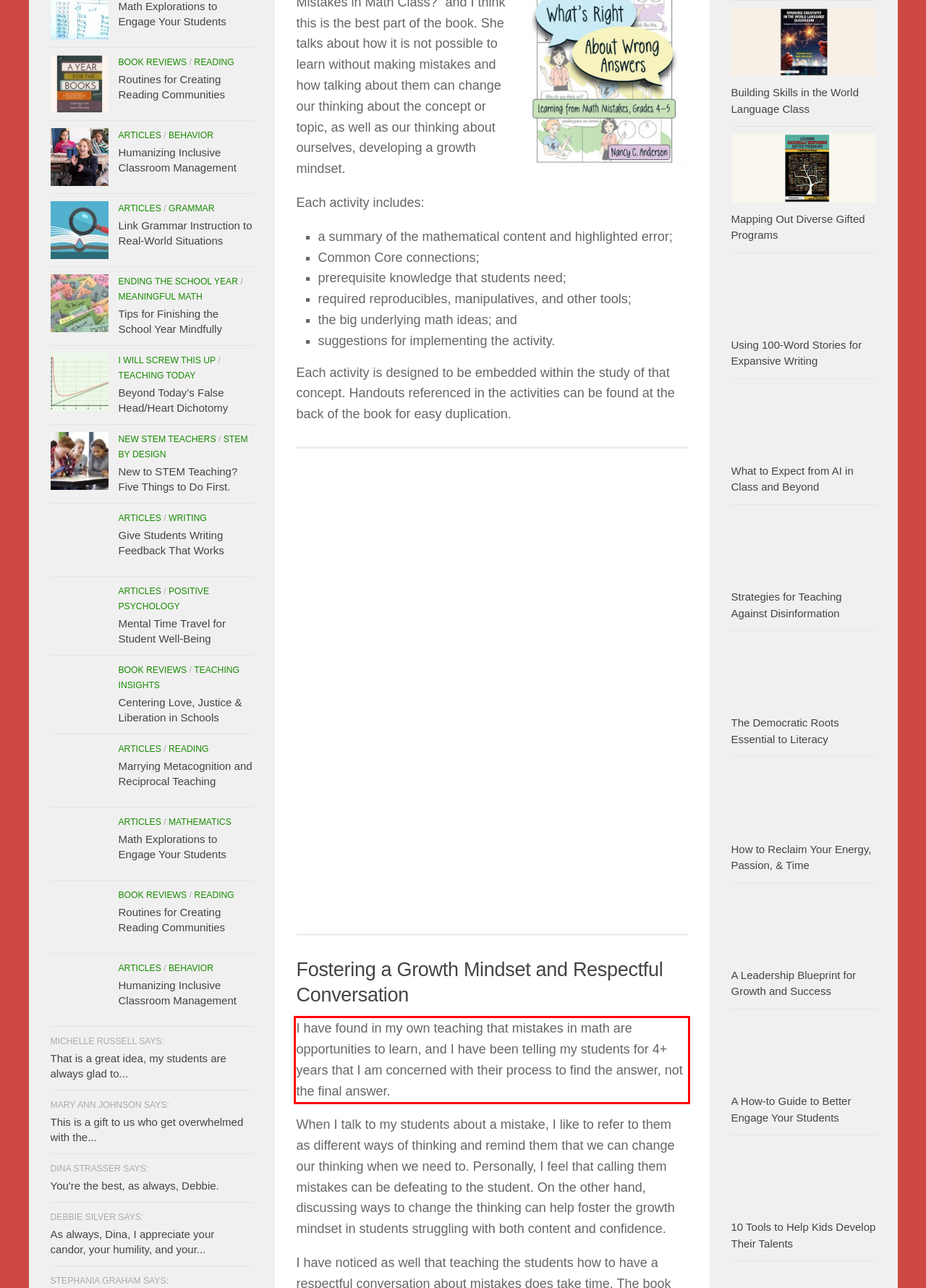Please identify the text within the red rectangular bounding box in the provided webpage screenshot.

I have found in my own teaching that mistakes in math are opportunities to learn, and I have been telling my students for 4+ years that I am concerned with their process to find the answer, not the final answer.